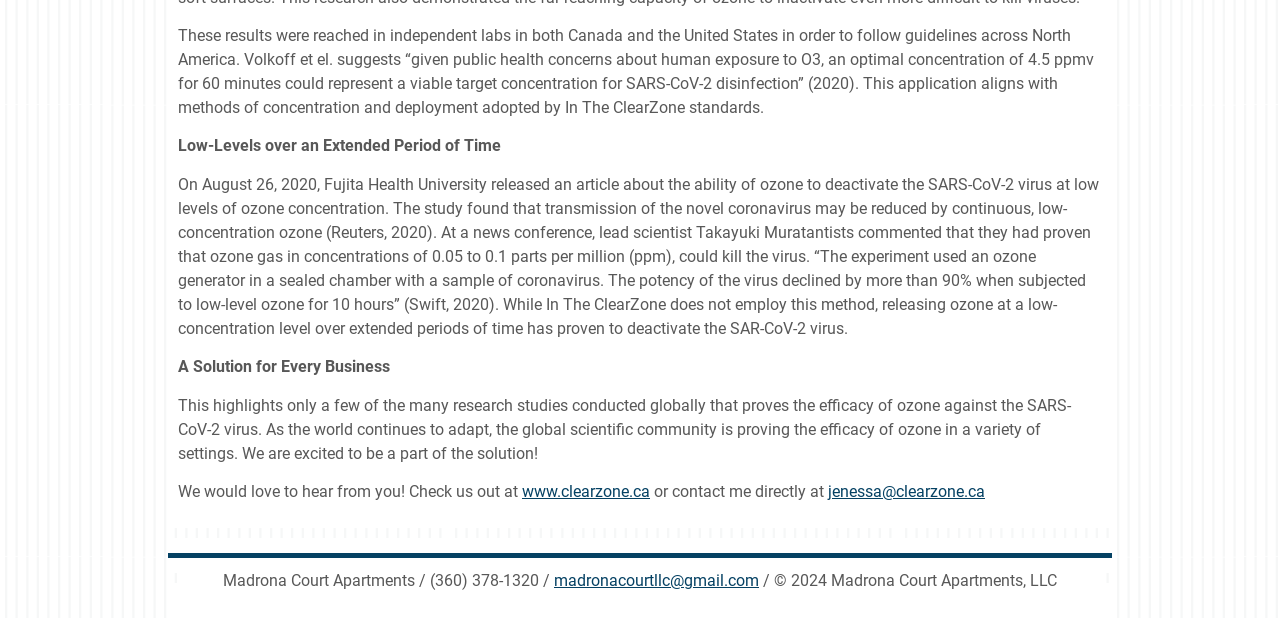What is the topic of the webpage?
Please give a detailed and elaborate answer to the question.

The webpage discusses the effectiveness of ozone in disinfecting the SARS-CoV-2 virus, citing various research studies and highlighting the benefits of using ozone for disinfection.